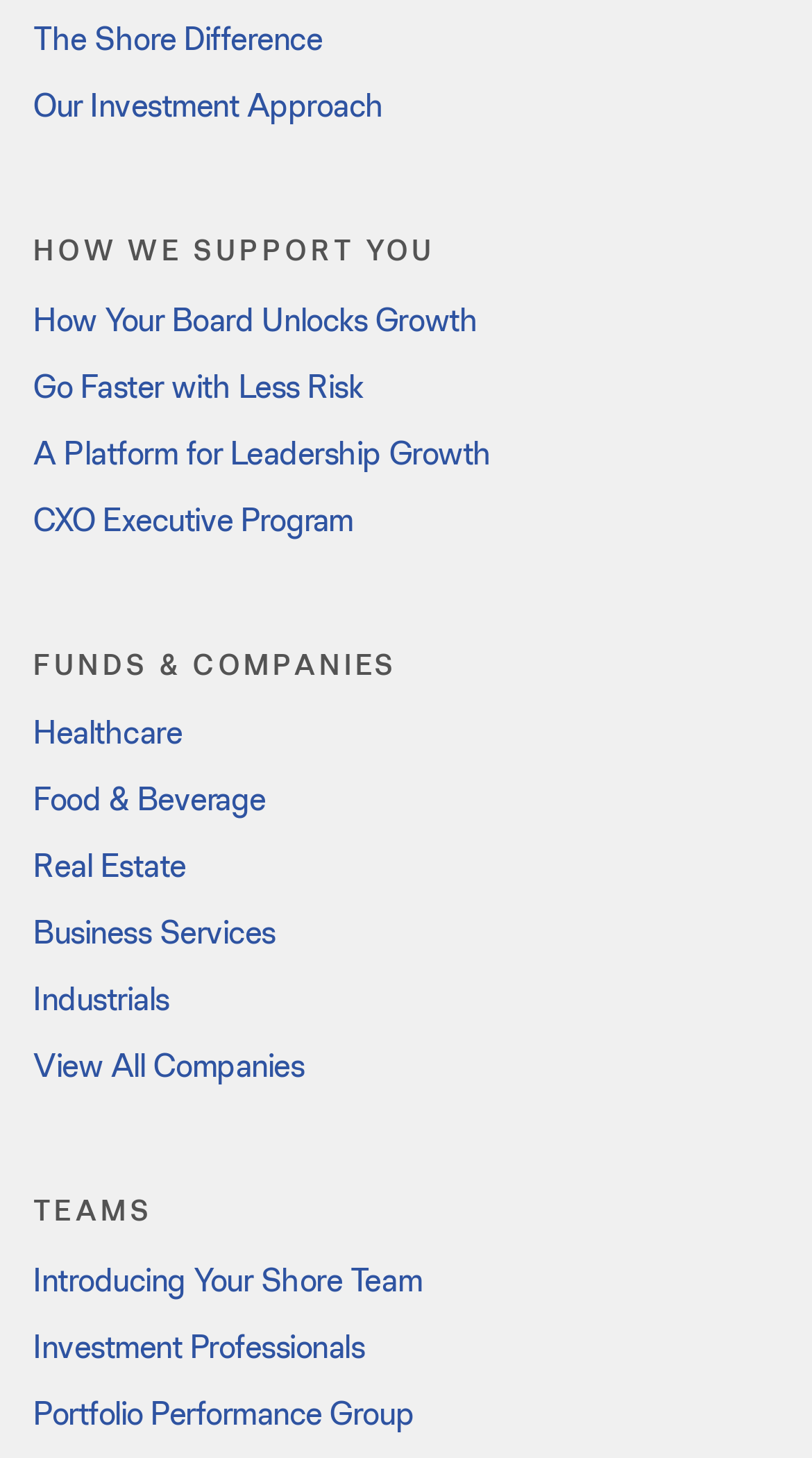What is the name of the program for leadership growth?
Give a one-word or short phrase answer based on the image.

CXO Executive Program